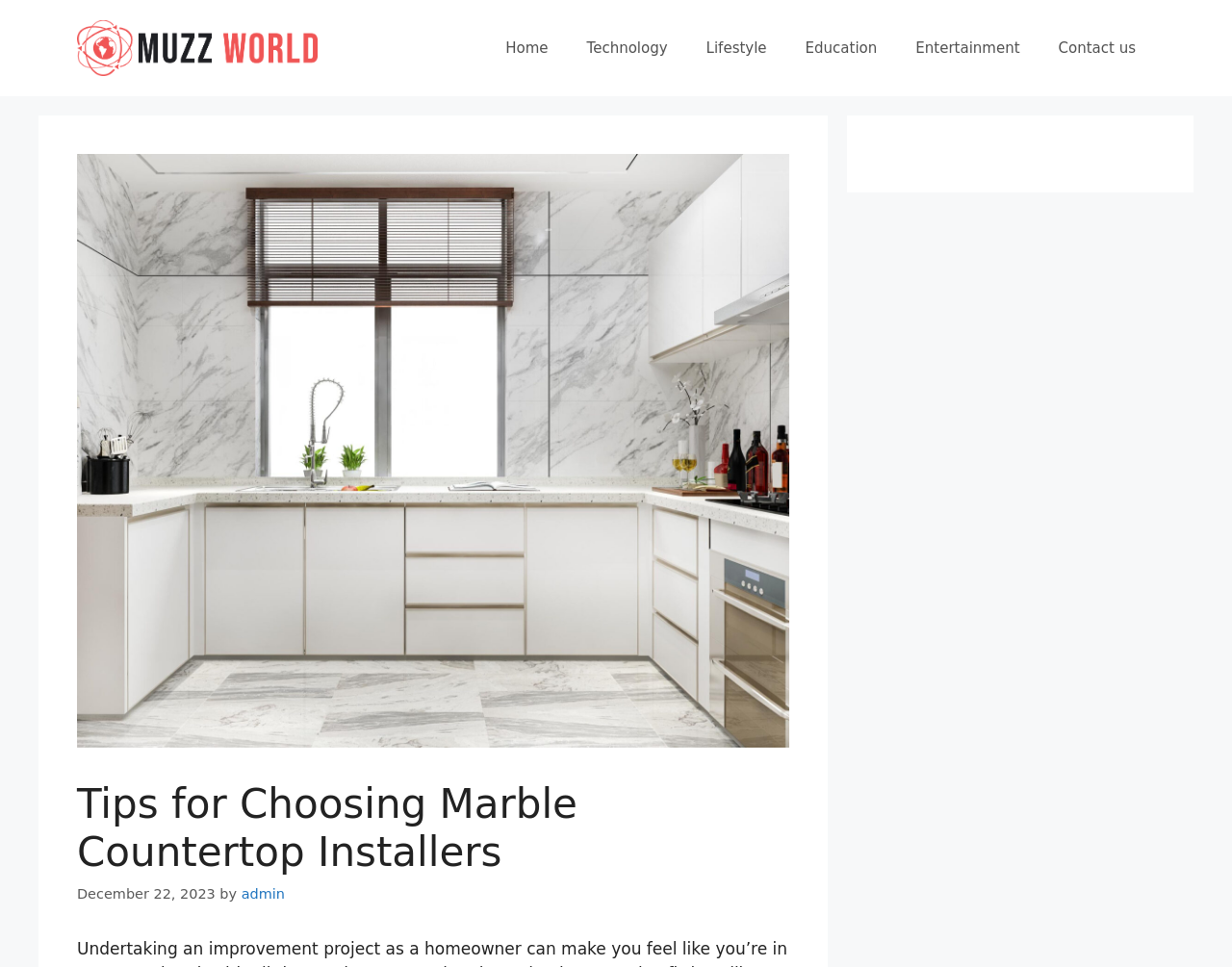How many sections are on the webpage?
Kindly answer the question with as much detail as you can.

I identified three main sections on the webpage: the banner section at the top, the navigation menu section, and the main content section. There are 3 sections in total.